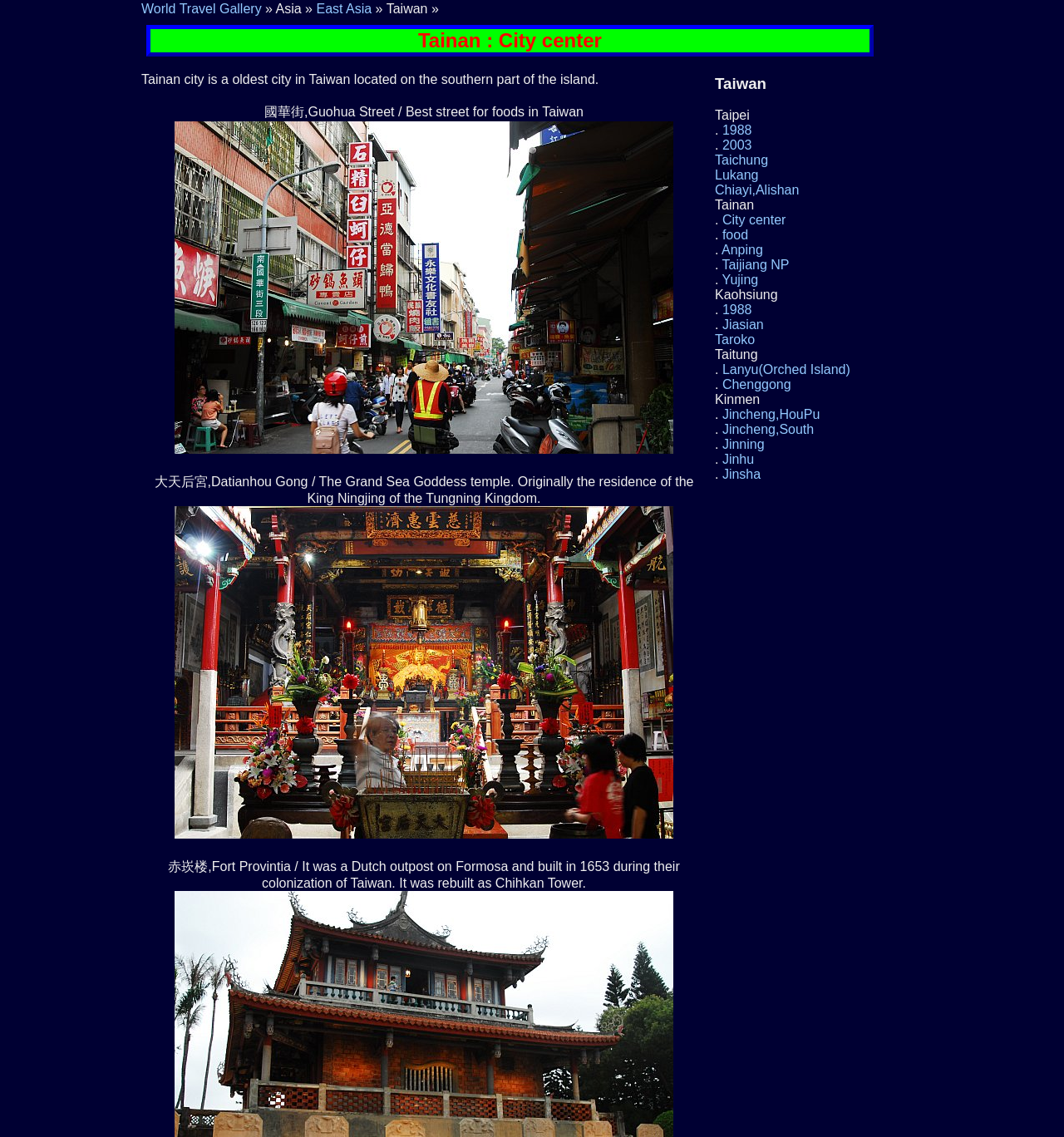How many images are on this webpage?
Based on the image, give a one-word or short phrase answer.

2